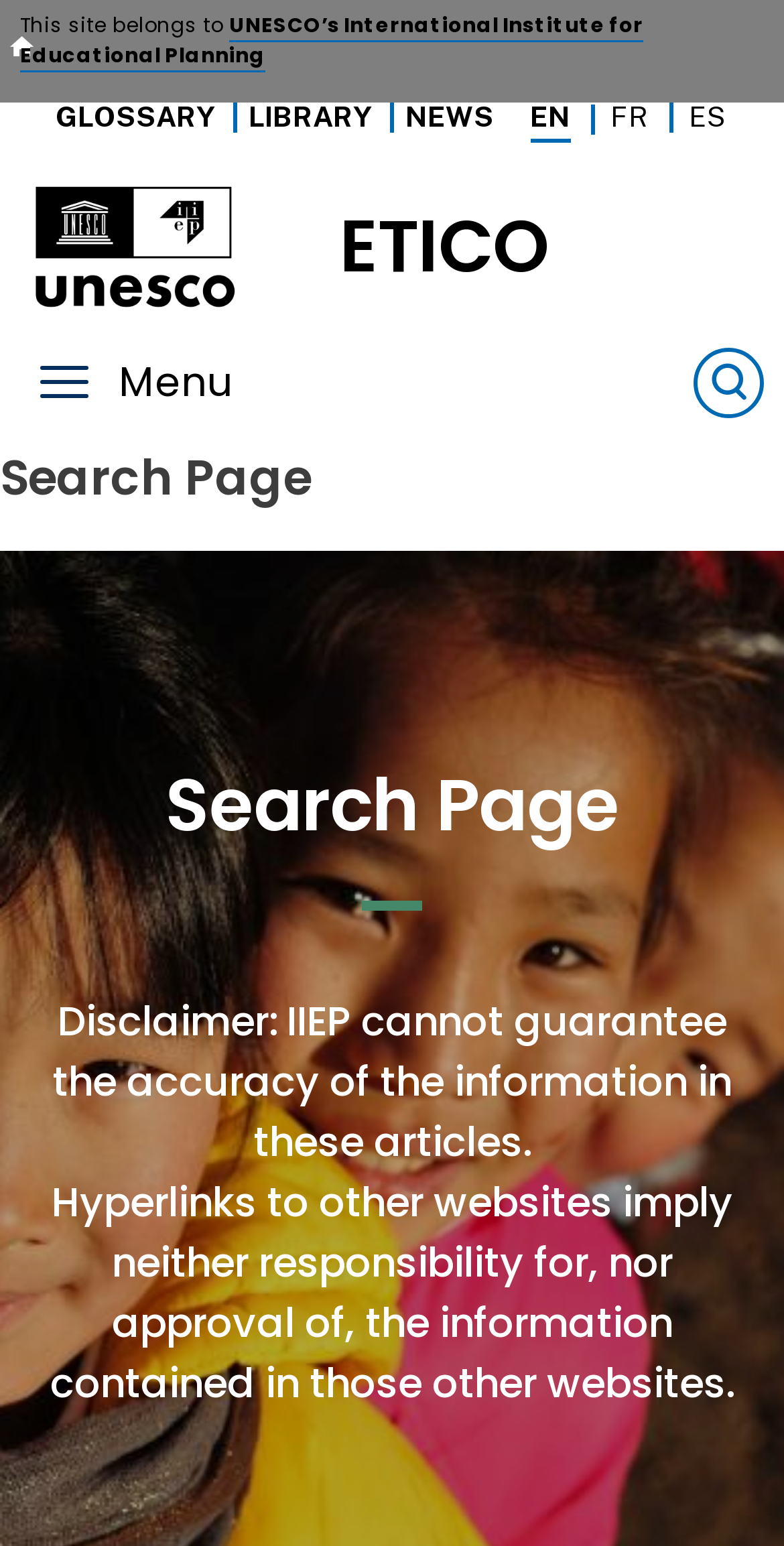What is the name of the organization?
Provide a concise answer using a single word or phrase based on the image.

UNESCO